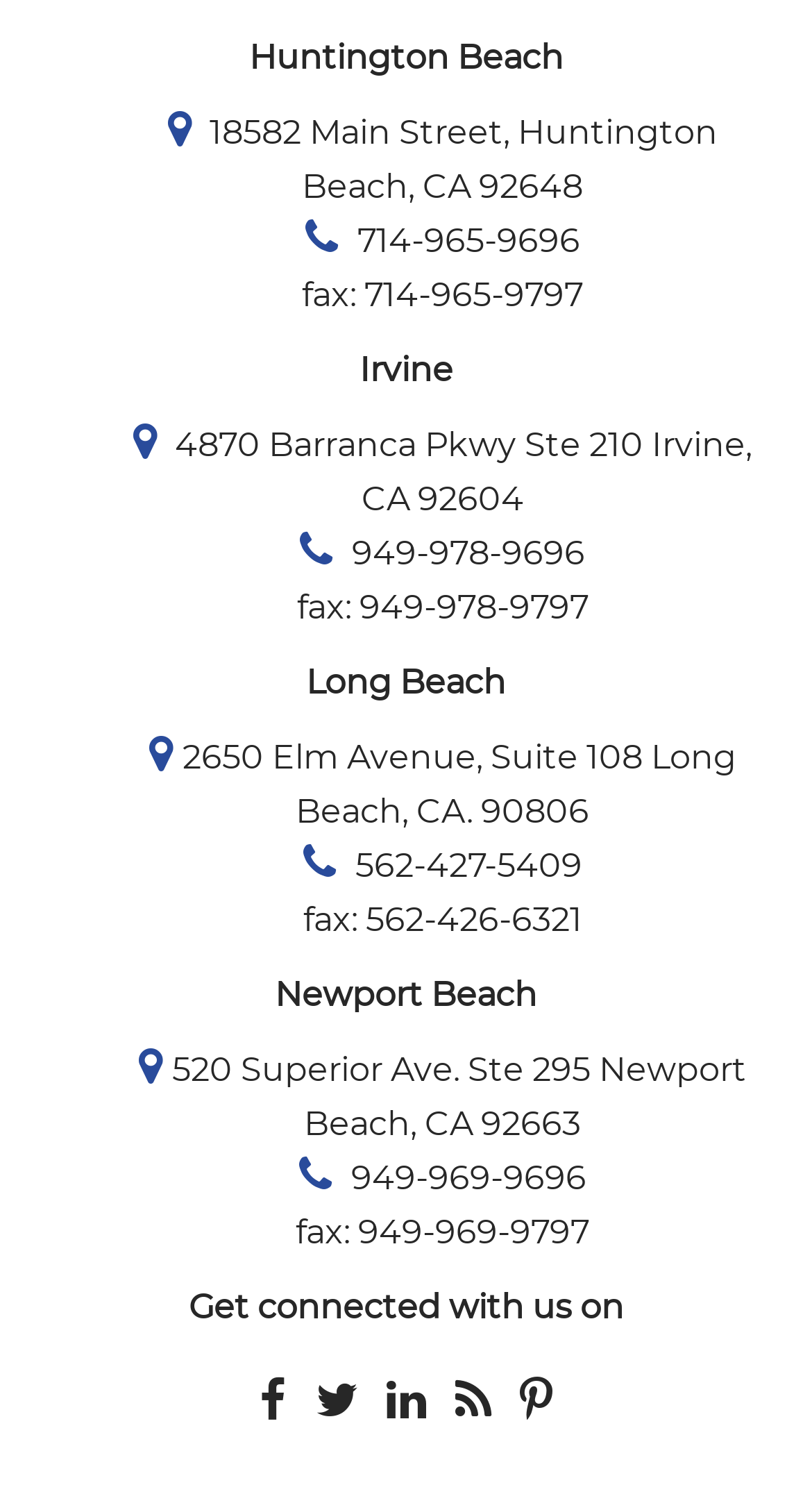Locate the bounding box coordinates of the element's region that should be clicked to carry out the following instruction: "View Newport Beach address". The coordinates need to be four float numbers between 0 and 1, i.e., [left, top, right, bottom].

[0.051, 0.698, 0.949, 0.771]